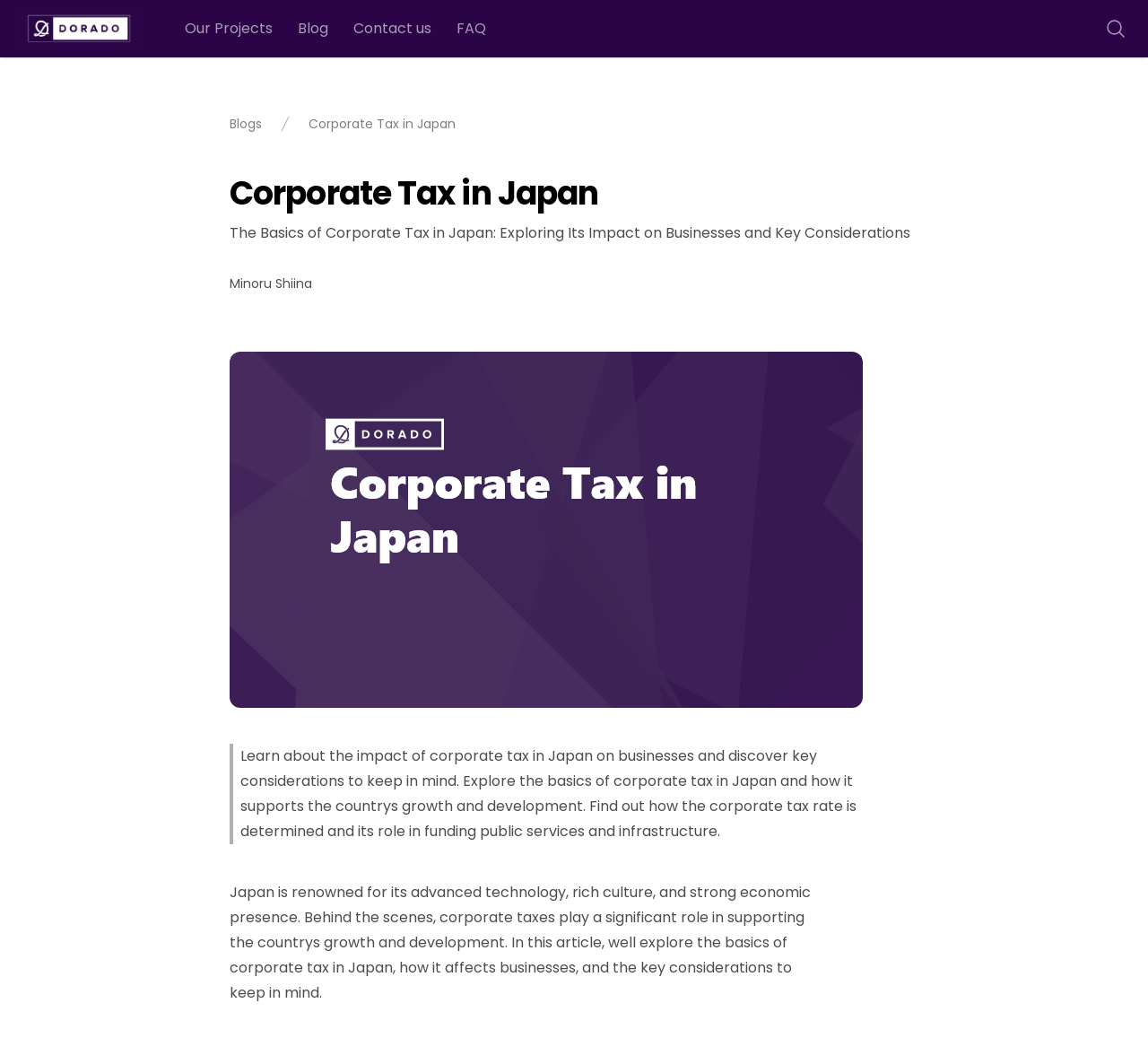Find the bounding box coordinates corresponding to the UI element with the description: "FAQ". The coordinates should be formatted as [left, top, right, bottom], with values as floats between 0 and 1.

[0.397, 0.017, 0.423, 0.037]